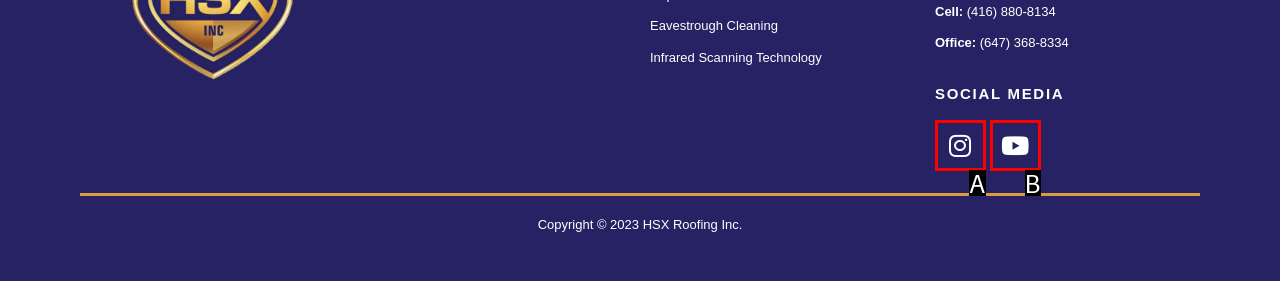Select the option that fits this description: Youtube
Answer with the corresponding letter directly.

B